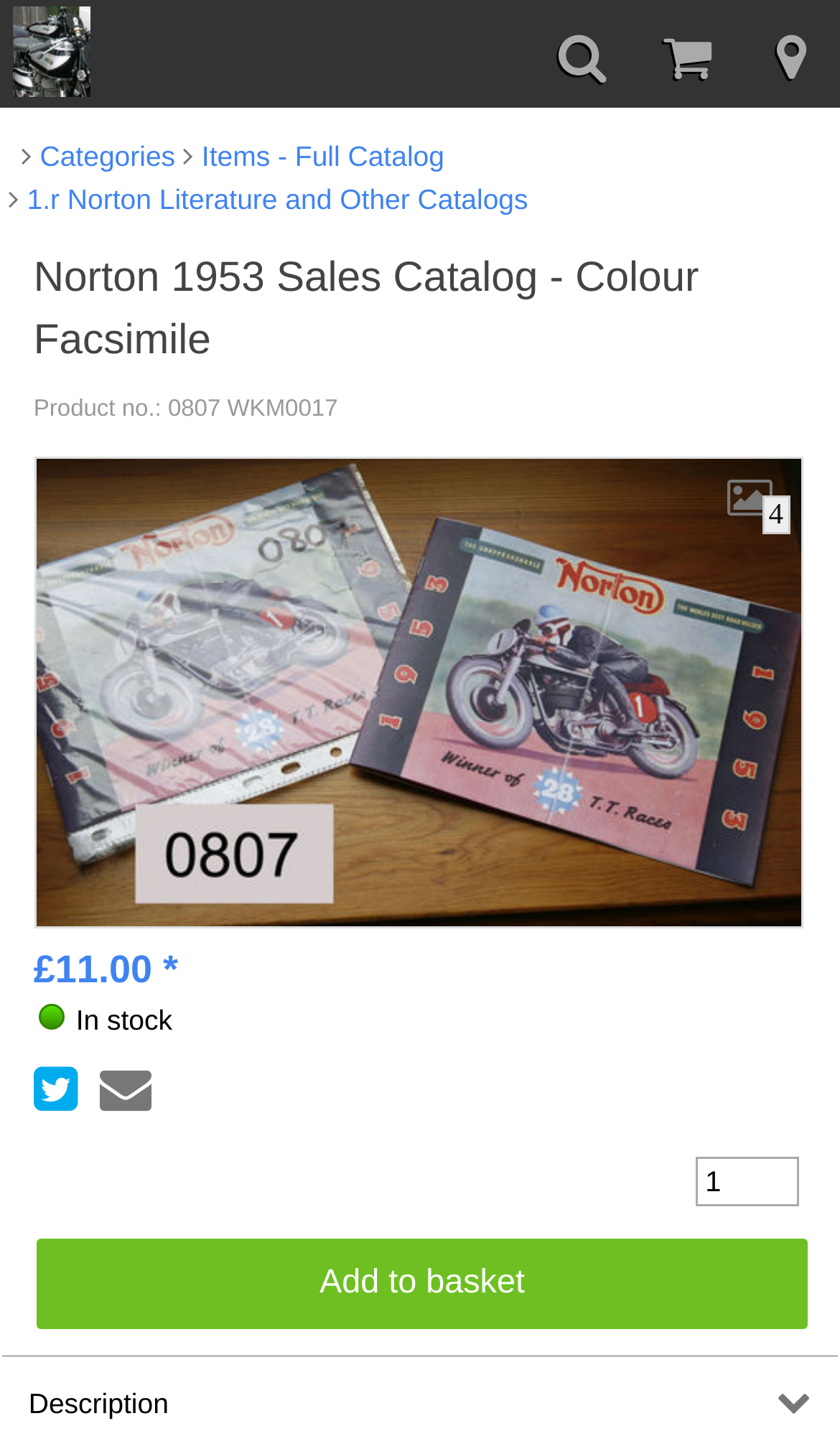What is the category of the product?
Please give a detailed and elaborate answer to the question.

I found the category by looking at the link text ' 1.r Norton Literature and Other Catalogs' which is located above the product description, indicating that the product belongs to this category.